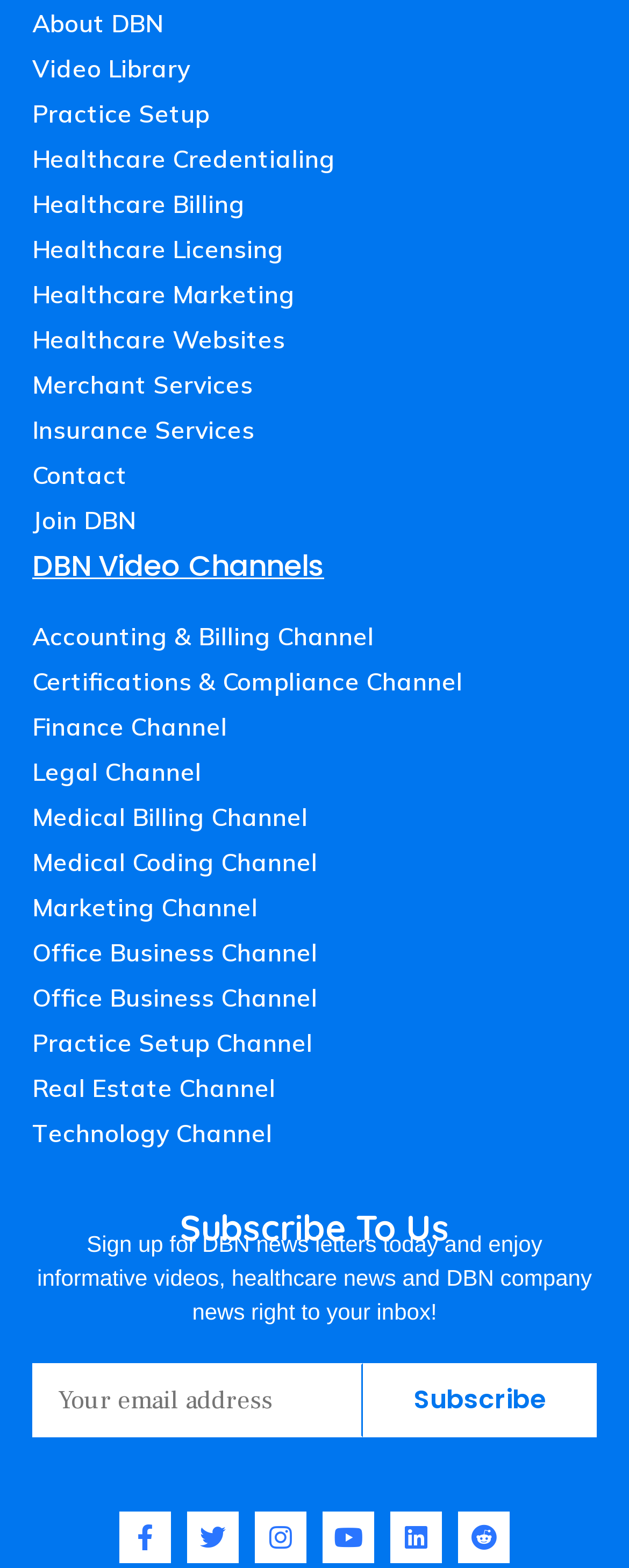Please specify the coordinates of the bounding box for the element that should be clicked to carry out this instruction: "Visit Twitter page". The coordinates must be four float numbers between 0 and 1, formatted as [left, top, right, bottom].

[0.297, 0.964, 0.379, 0.997]